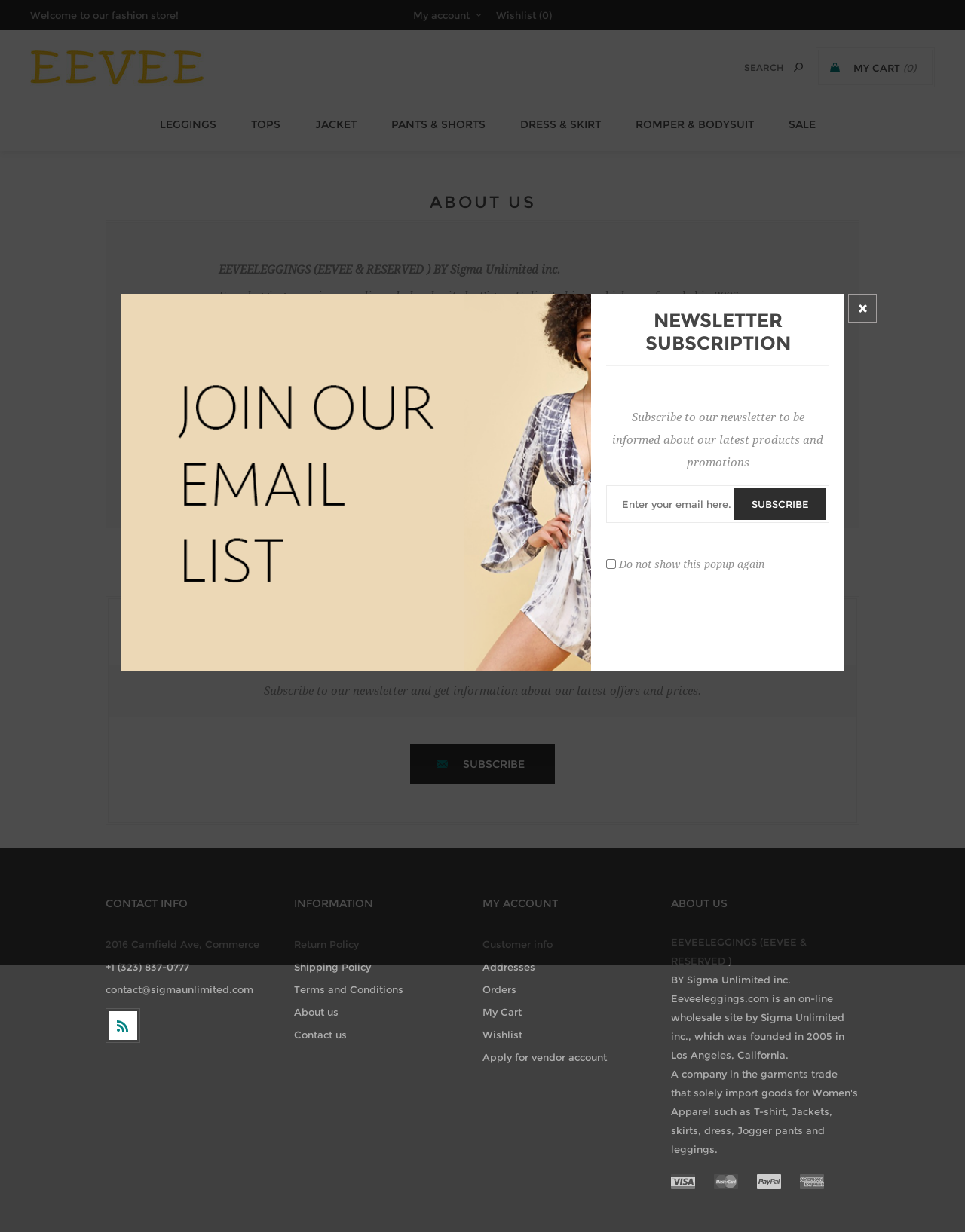Present a detailed account of what is displayed on the webpage.

The webpage is about EEVEE Leggings, an online fashion store. At the top, there is a welcome message, followed by a navigation menu with links to "My account", "Wishlist", and "EEVEE Leggings". Below the navigation menu, there is a search bar with a "Search" button. 

To the left of the search bar, there are links to different categories of clothing, including "LEGGINGS", "TOPS", "JACKET", "PANTS & SHORTS", "DRESS & SKIRT", "ROMPER & BODYSUIT", and "SALE". 

The main content of the page is about the "About us" section, which describes the company's mission and values. There are three paragraphs of text explaining the company's focus on customer comfort, style, and support. 

Below the "About us" section, there are three columns of links and information. The left column has links to "NEWSLETTER", "CONTACT INFO", and "INFORMATION", with corresponding text and links to subscribe to the newsletter, contact information, and information about return policy, shipping policy, and terms and conditions. 

The middle column has links to "MY ACCOUNT", with sub-links to customer information, addresses, orders, and wishlist. The right column has another "ABOUT US" section, with similar text and information as the previous one. 

At the bottom of the page, there is a newsletter subscription popup with a text box to enter an email address and a "SUBSCRIBE" button. There is also a checkbox to not show the popup again and a "Close" link to close the popup.